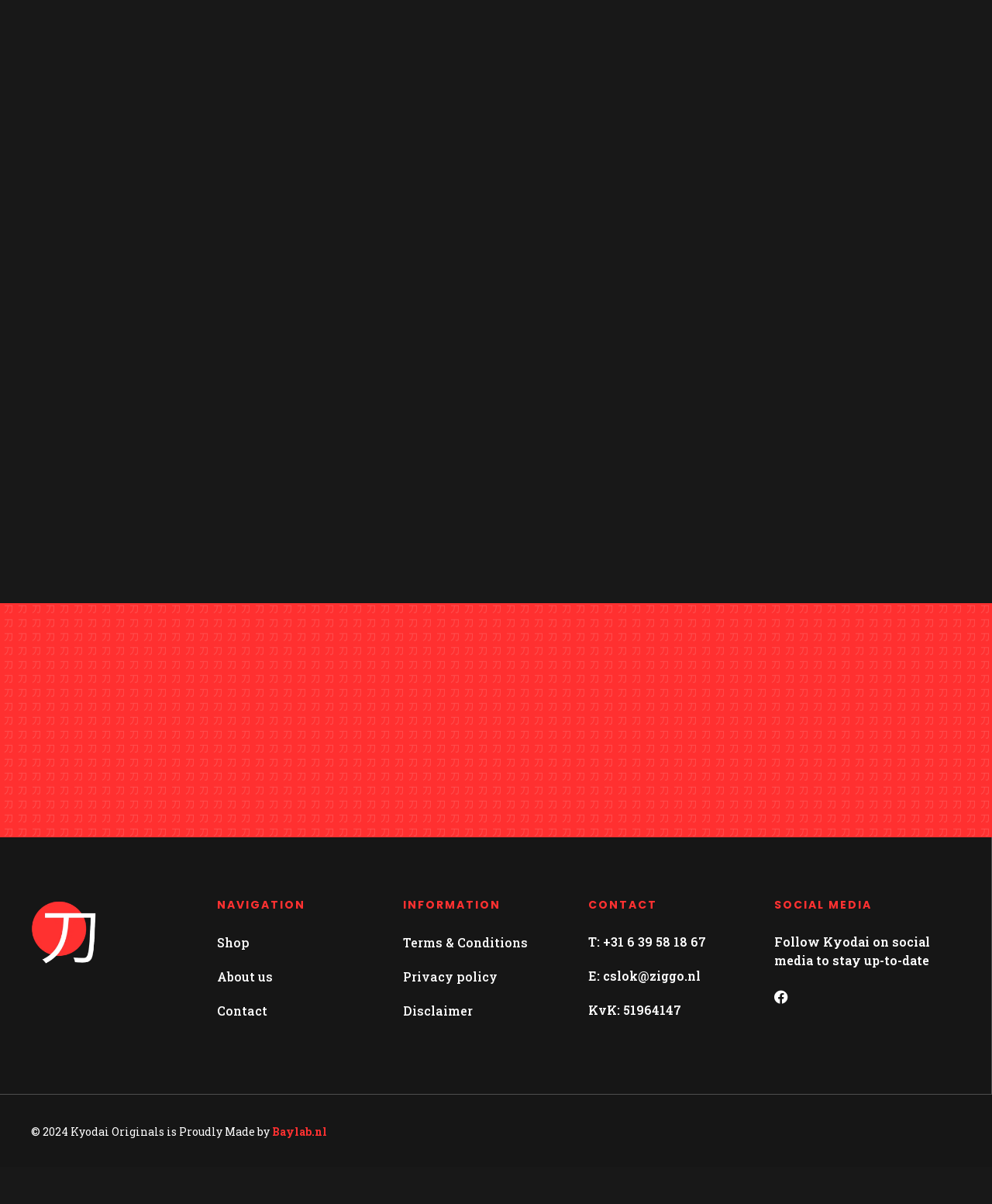Given the element description Contact, specify the bounding box coordinates of the corresponding UI element in the format (top-left x, top-left y, bottom-right x, bottom-right y). All values must be between 0 and 1.

[0.219, 0.857, 0.406, 0.885]